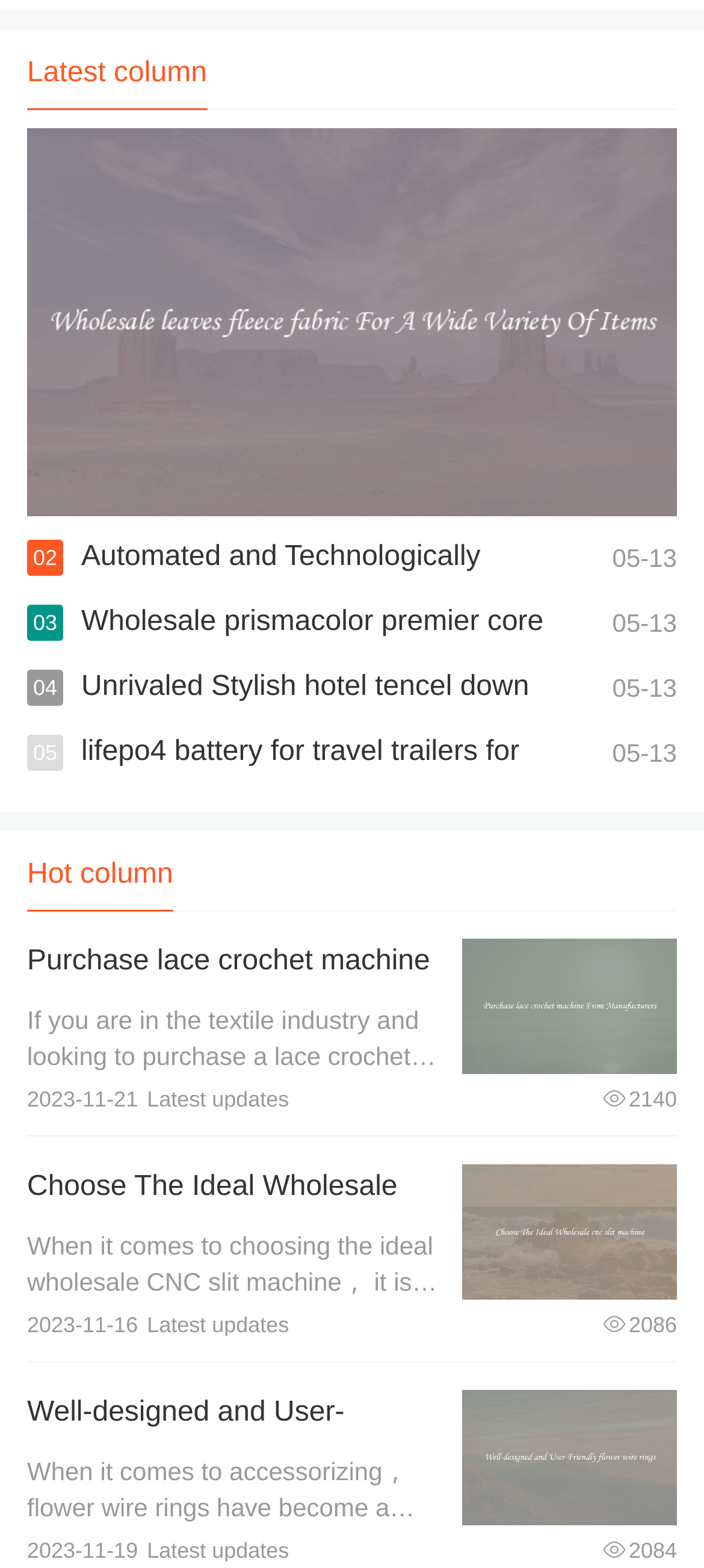How many 'Latest updates' sections are there?
Using the image as a reference, give an elaborate response to the question.

I counted the number of sections with the heading 'Latest updates' and found that there are 3 of them, each with a date and a number of views.